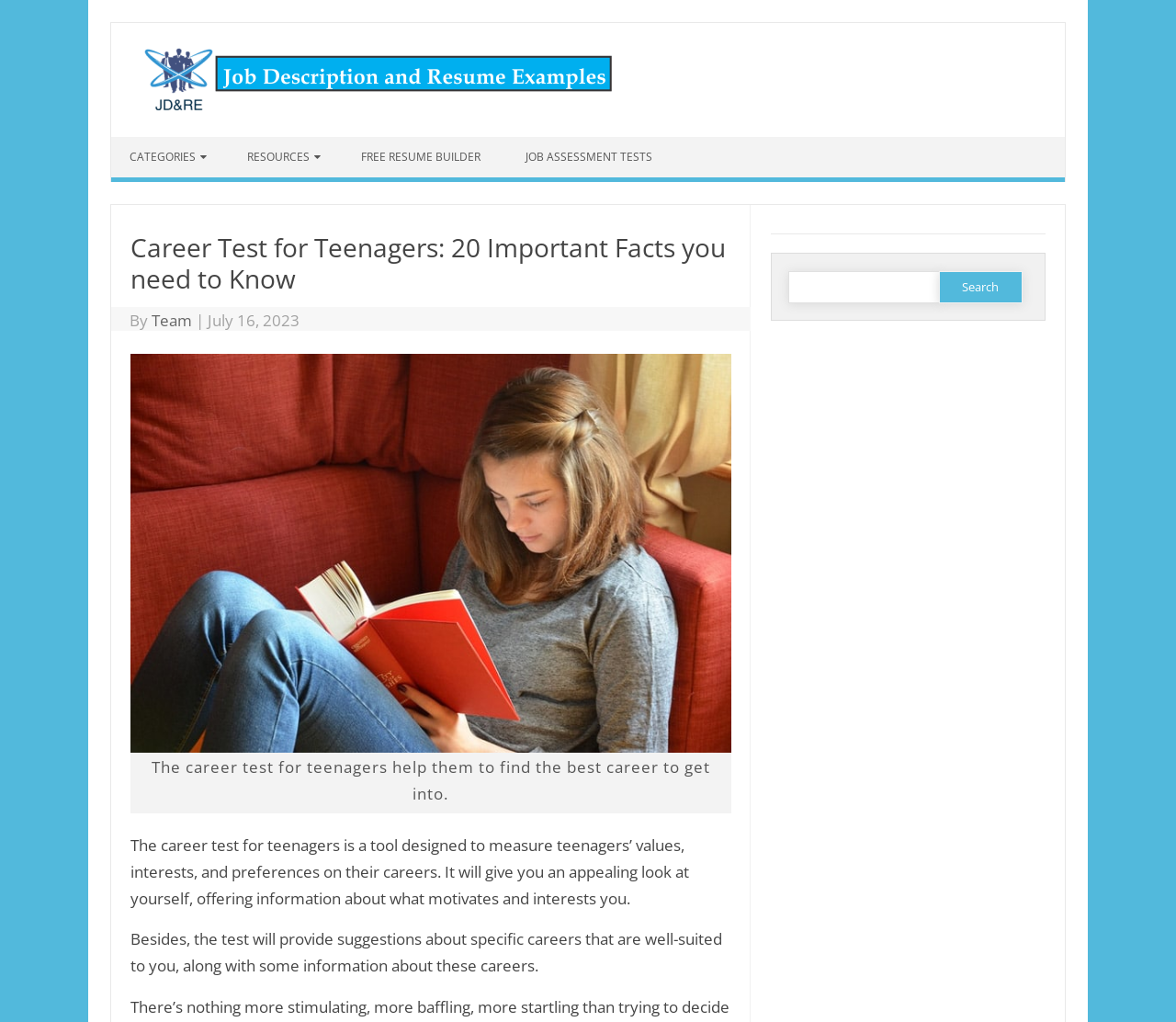Please identify the bounding box coordinates of the clickable region that I should interact with to perform the following instruction: "Search for something". The coordinates should be expressed as four float numbers between 0 and 1, i.e., [left, top, right, bottom].

[0.67, 0.265, 0.801, 0.297]